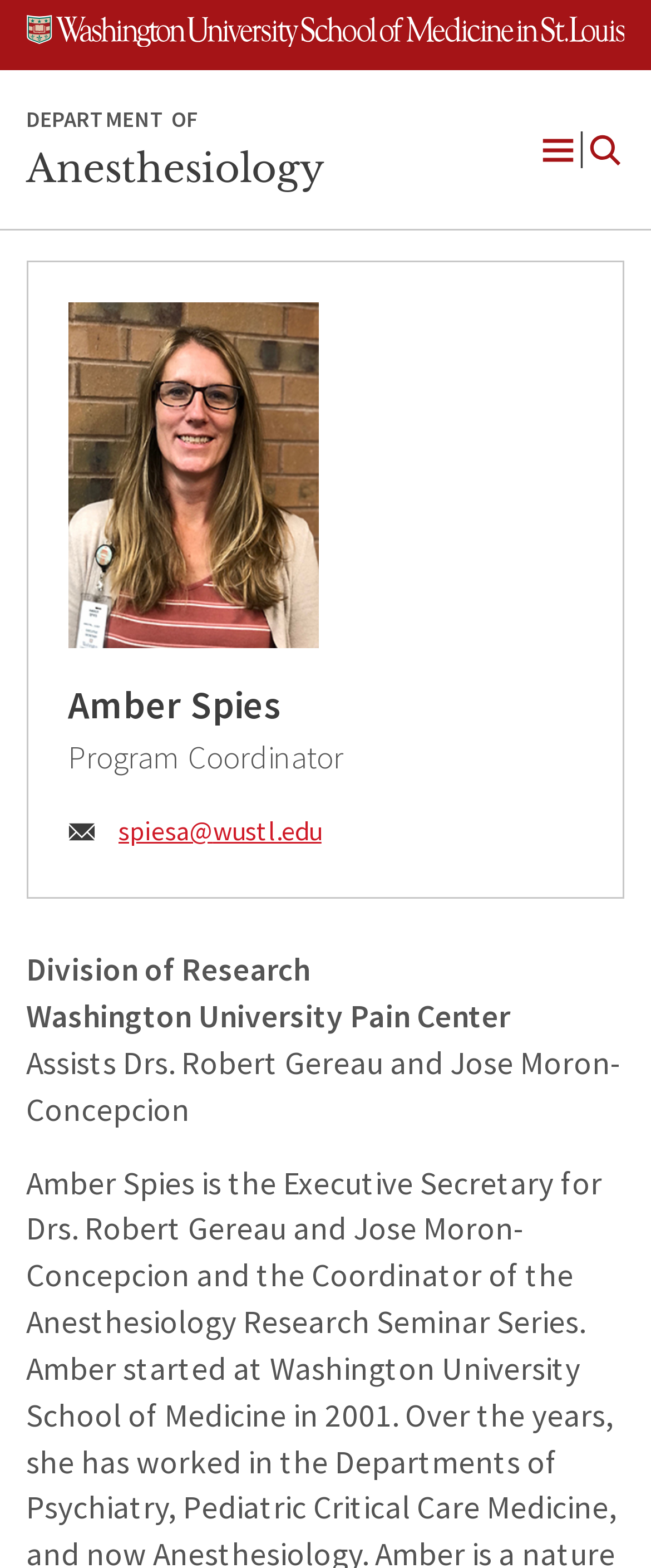Based on the visual content of the image, answer the question thoroughly: What is the email address of Amber Spies?

I found the answer by looking at the section that describes Amber Spies, where it says 'Email: spiesa@wustl.edu'.